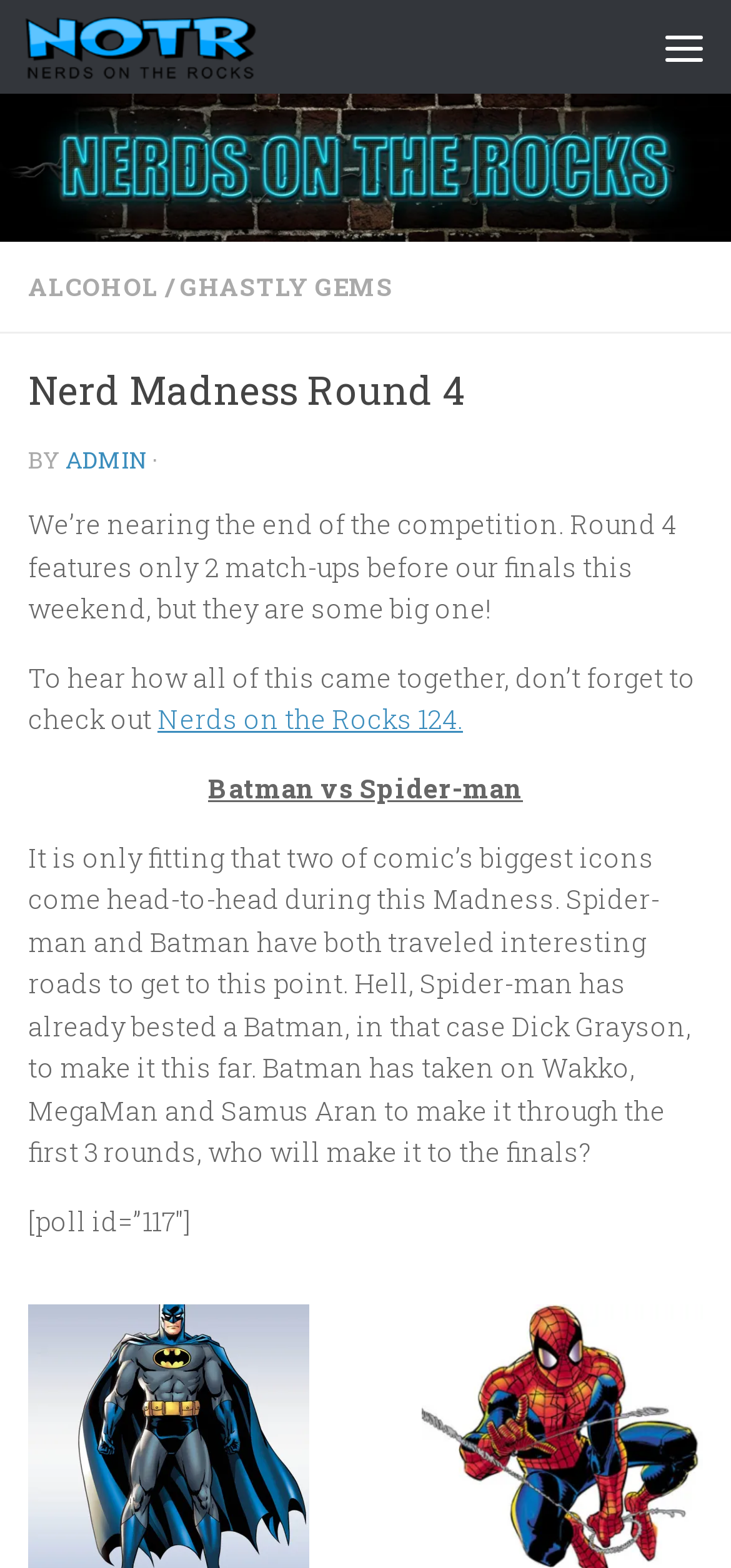Who wrote the article?
Provide a detailed and extensive answer to the question.

The text mentions 'BY ADMIN' which suggests that the author of the article is ADMIN.